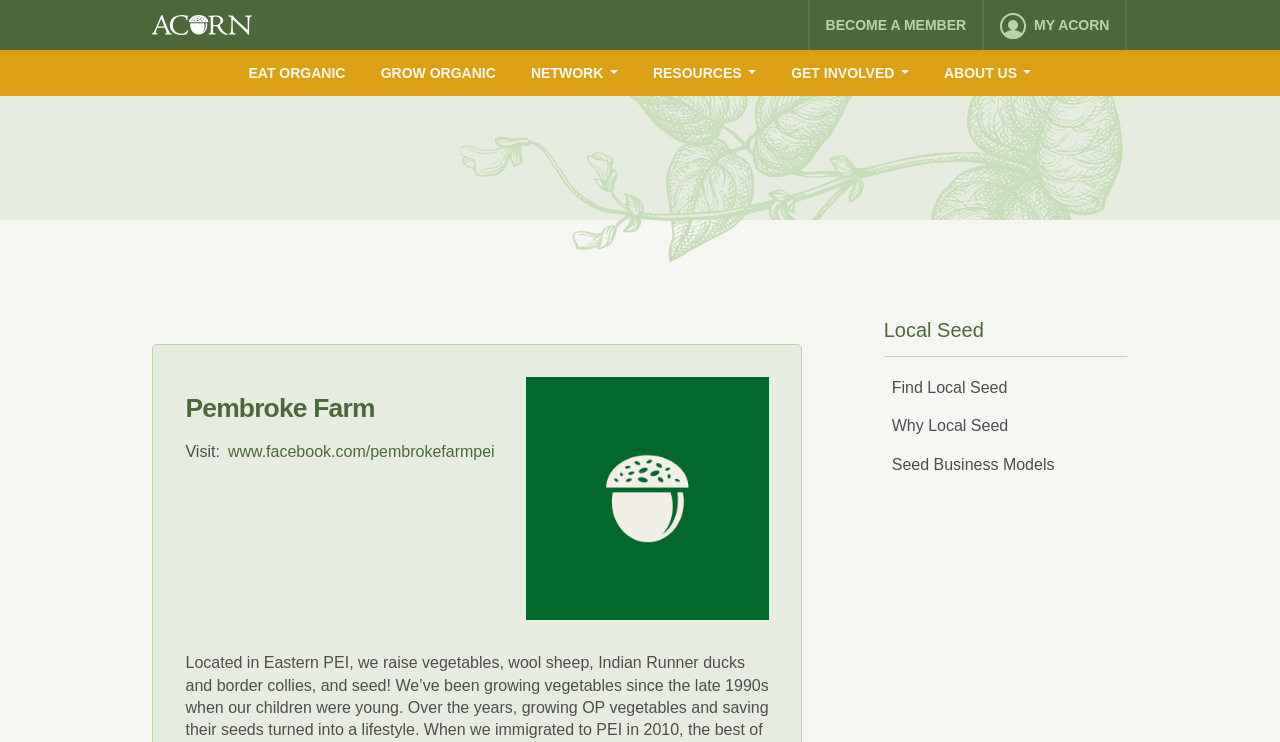Please find the bounding box coordinates (top-left x, top-left y, bottom-right x, bottom-right y) in the screenshot for the UI element described as follows: Resources

[0.504, 0.078, 0.597, 0.114]